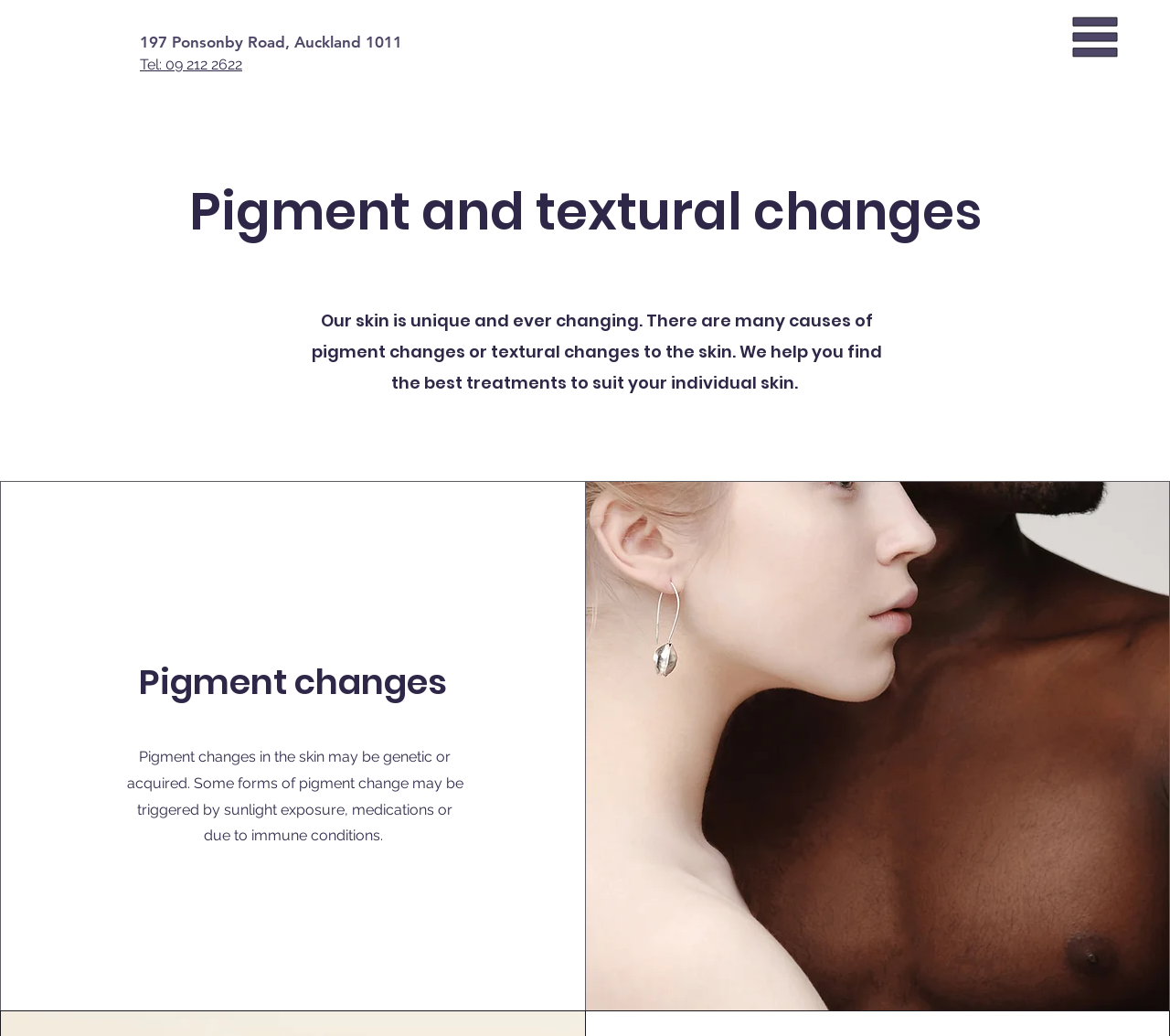Provide a brief response to the question below using a single word or phrase: 
What is the purpose of the image on the webpage?

To illustrate Bare Skins